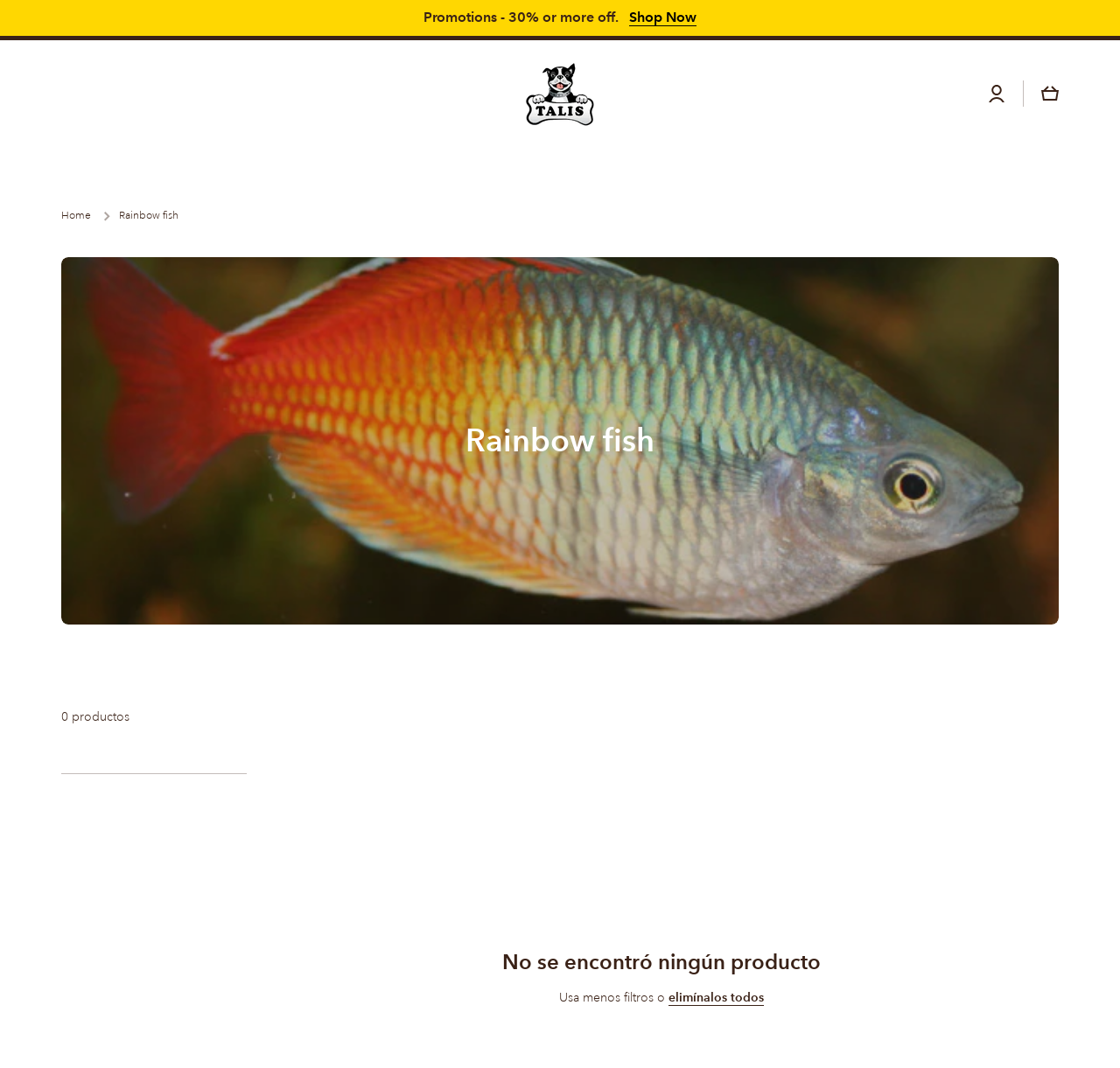Determine the bounding box for the described HTML element: "parent_node: Búsqueda name="q" placeholder="Búsqueda"". Ensure the coordinates are four float numbers between 0 and 1 in the format [left, top, right, bottom].

[0.236, 0.138, 0.945, 0.179]